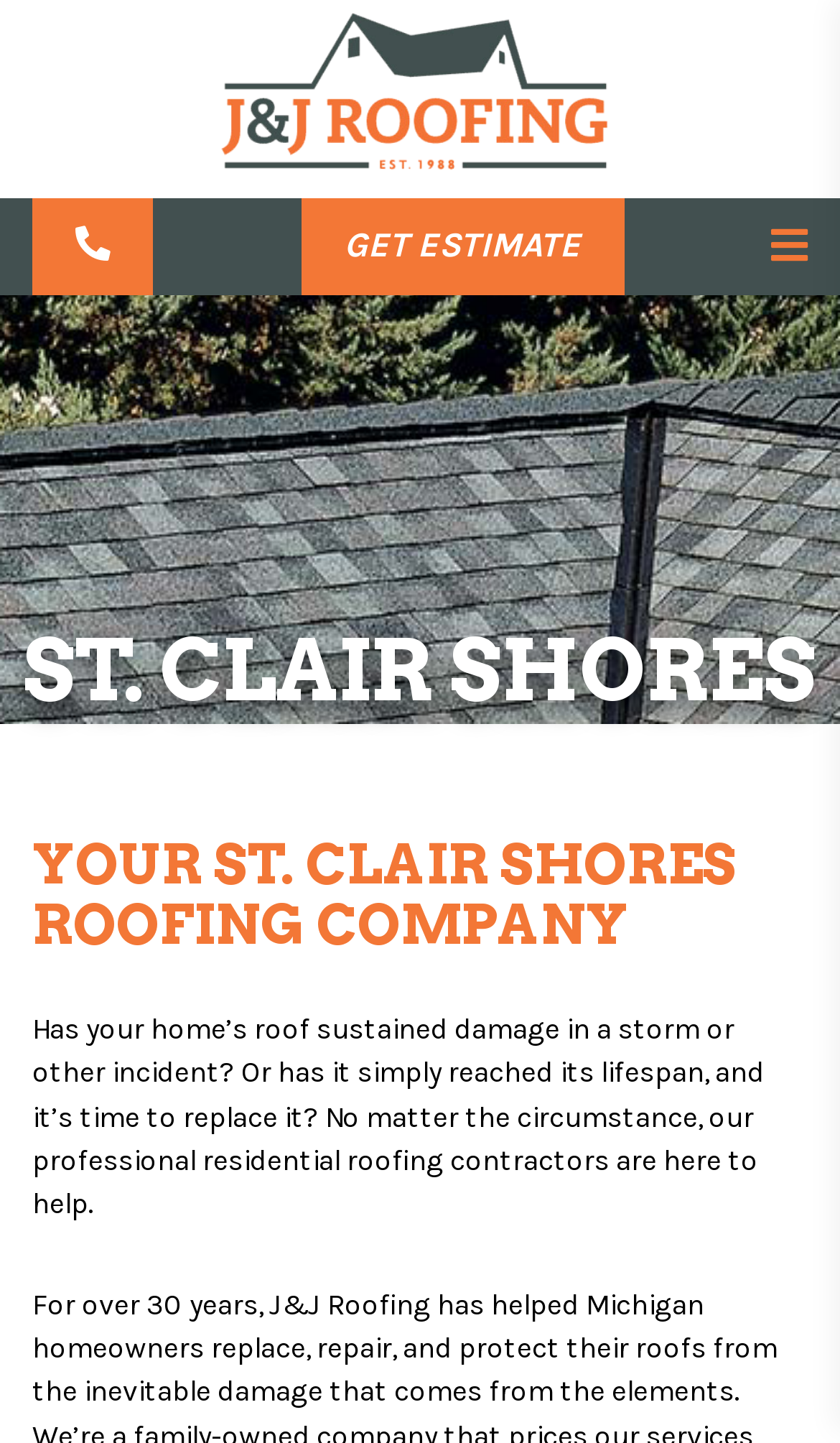What is the profession of the contractors mentioned on the page?
Use the screenshot to answer the question with a single word or phrase.

Residential roofing contractors